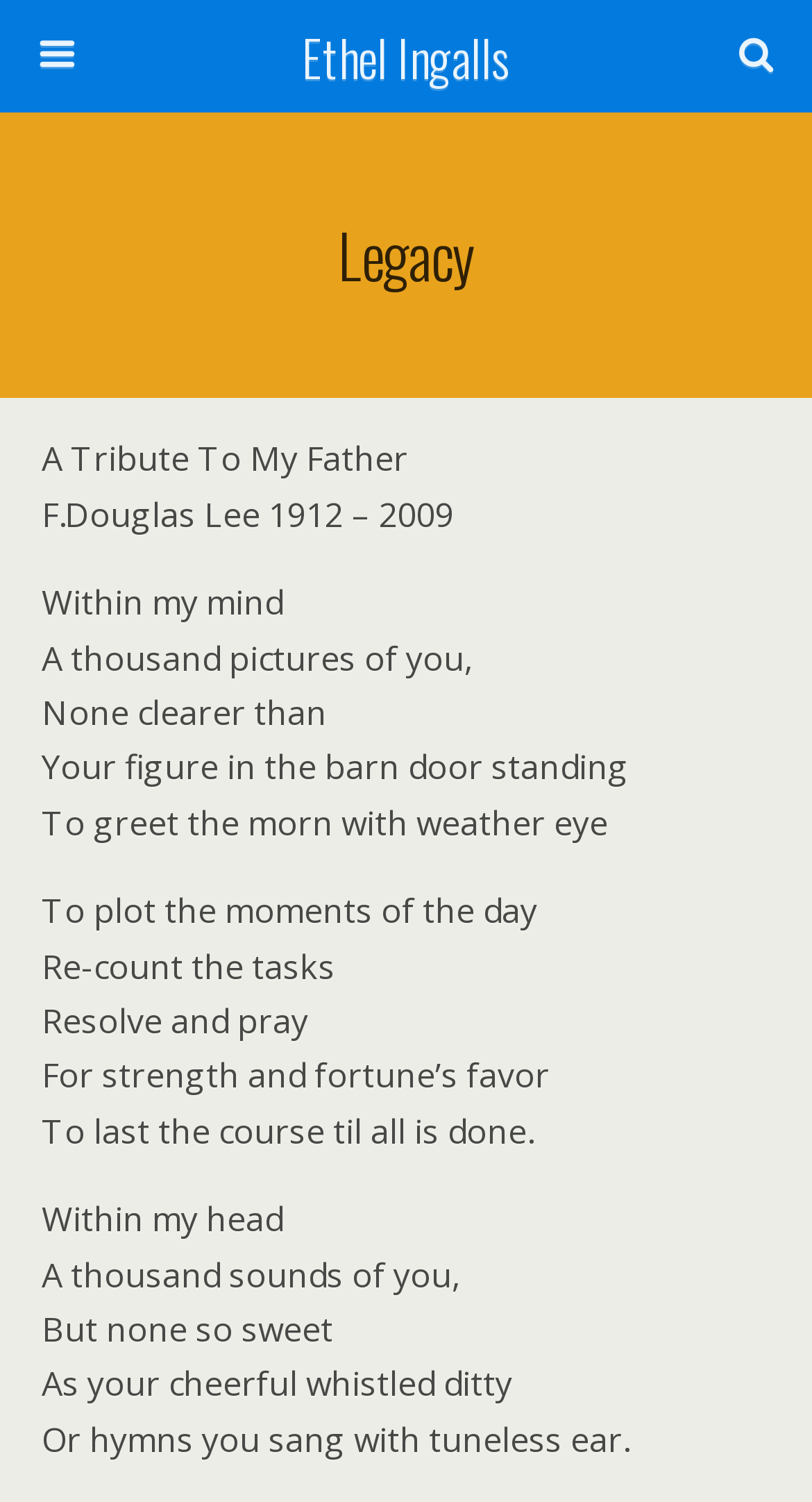Provide a short answer to the following question with just one word or phrase: What is the purpose of the textbox?

Search this website